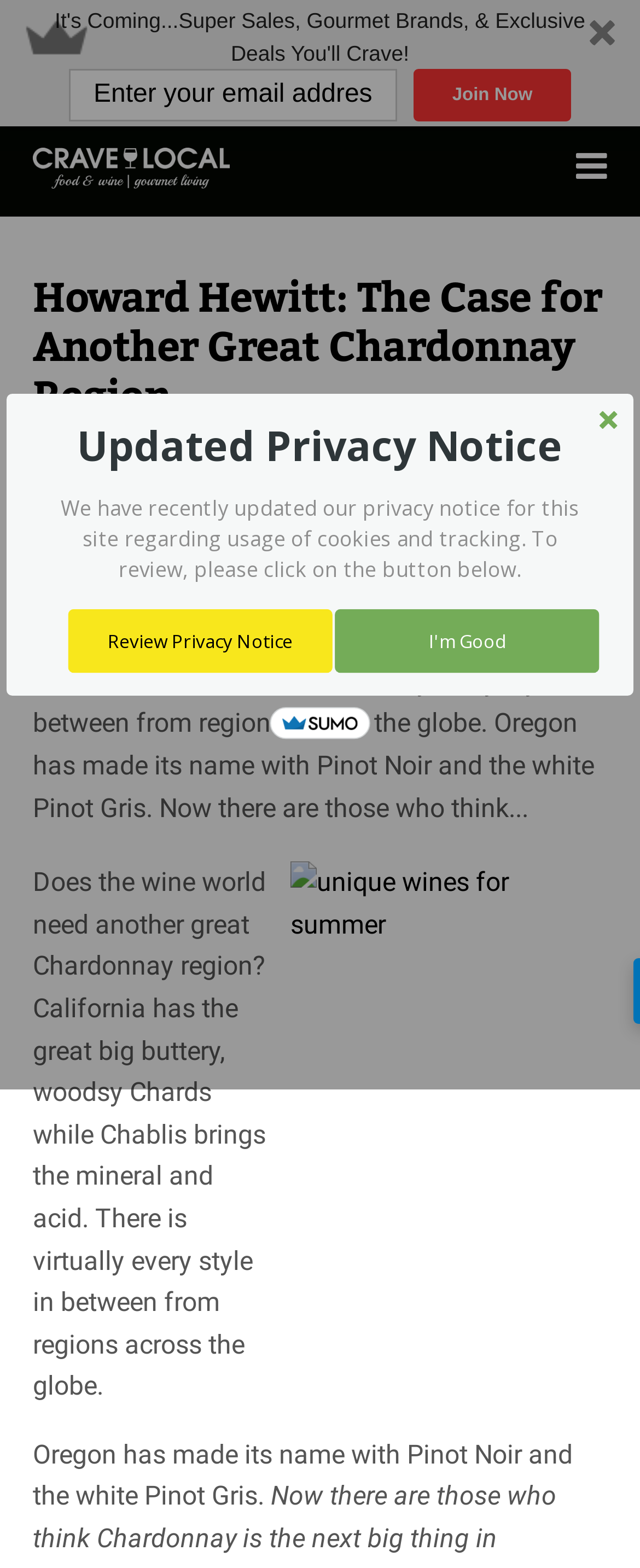Answer the question with a single word or phrase: 
How many images are on the webpage?

4